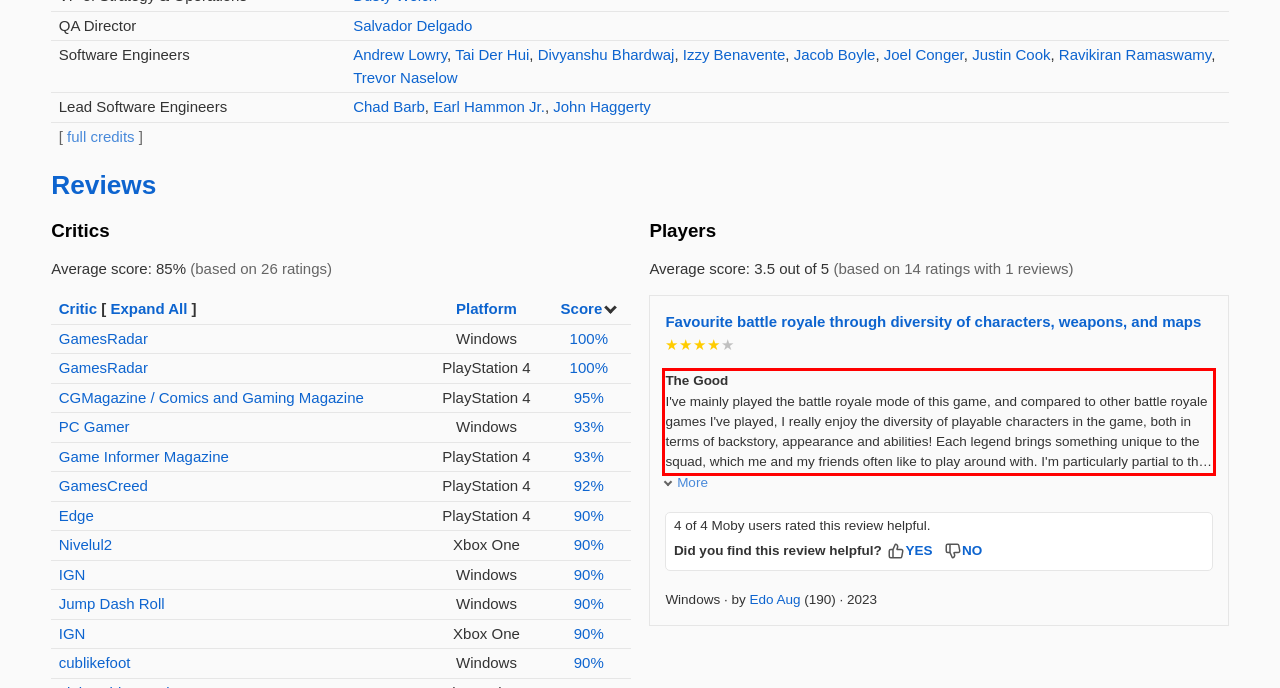Given the screenshot of a webpage, identify the red rectangle bounding box and recognize the text content inside it, generating the extracted text.

The Good I've mainly played the battle royale mode of this game, and compared to other battle royale games I've played, I really enjoy the diversity of playable characters in the game, both in terms of backstory, appearance and abilities! Each legend brings something unique to the squad, which me and my friends often like to play around with. I'm particularly partial to the most recent guy, Ballistic, who can be played quite aggressively while strengthening allies, though I always return to Loba, who can assist allies and herself in getting sought-after loot.